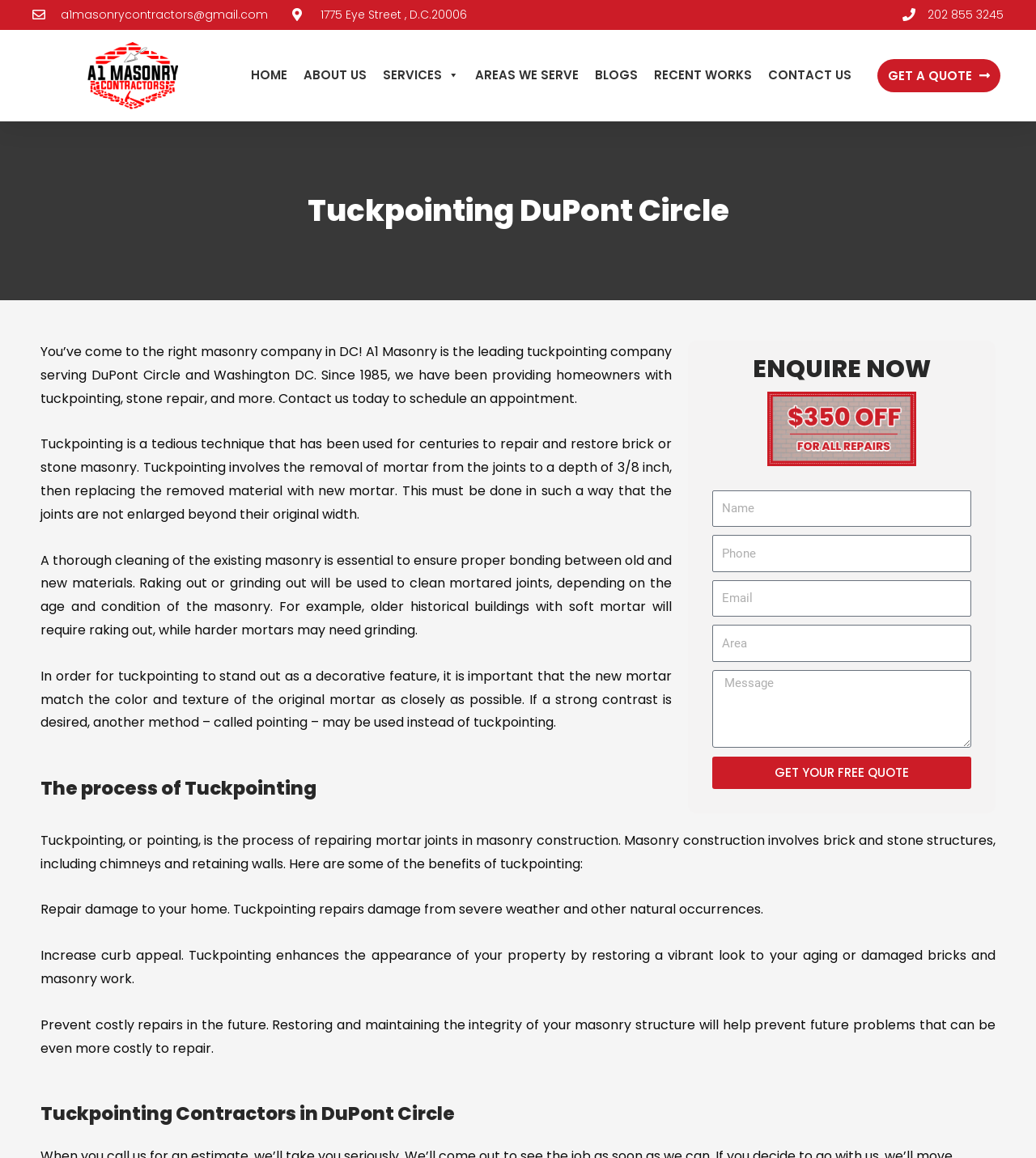Please locate the bounding box coordinates for the element that should be clicked to achieve the following instruction: "Go to forums". Ensure the coordinates are given as four float numbers between 0 and 1, i.e., [left, top, right, bottom].

None